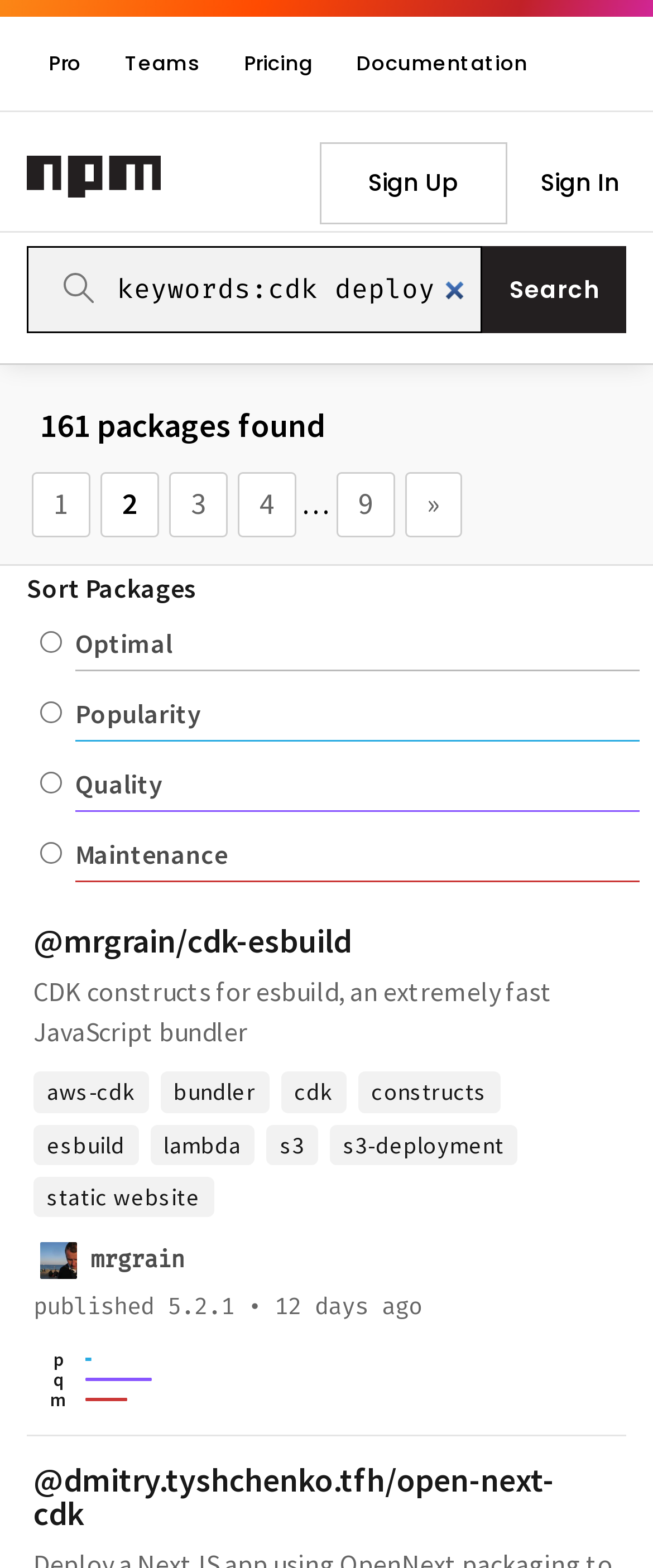Find the bounding box coordinates for the area you need to click to carry out the instruction: "Sign Up". The coordinates should be four float numbers between 0 and 1, indicated as [left, top, right, bottom].

[0.49, 0.091, 0.777, 0.143]